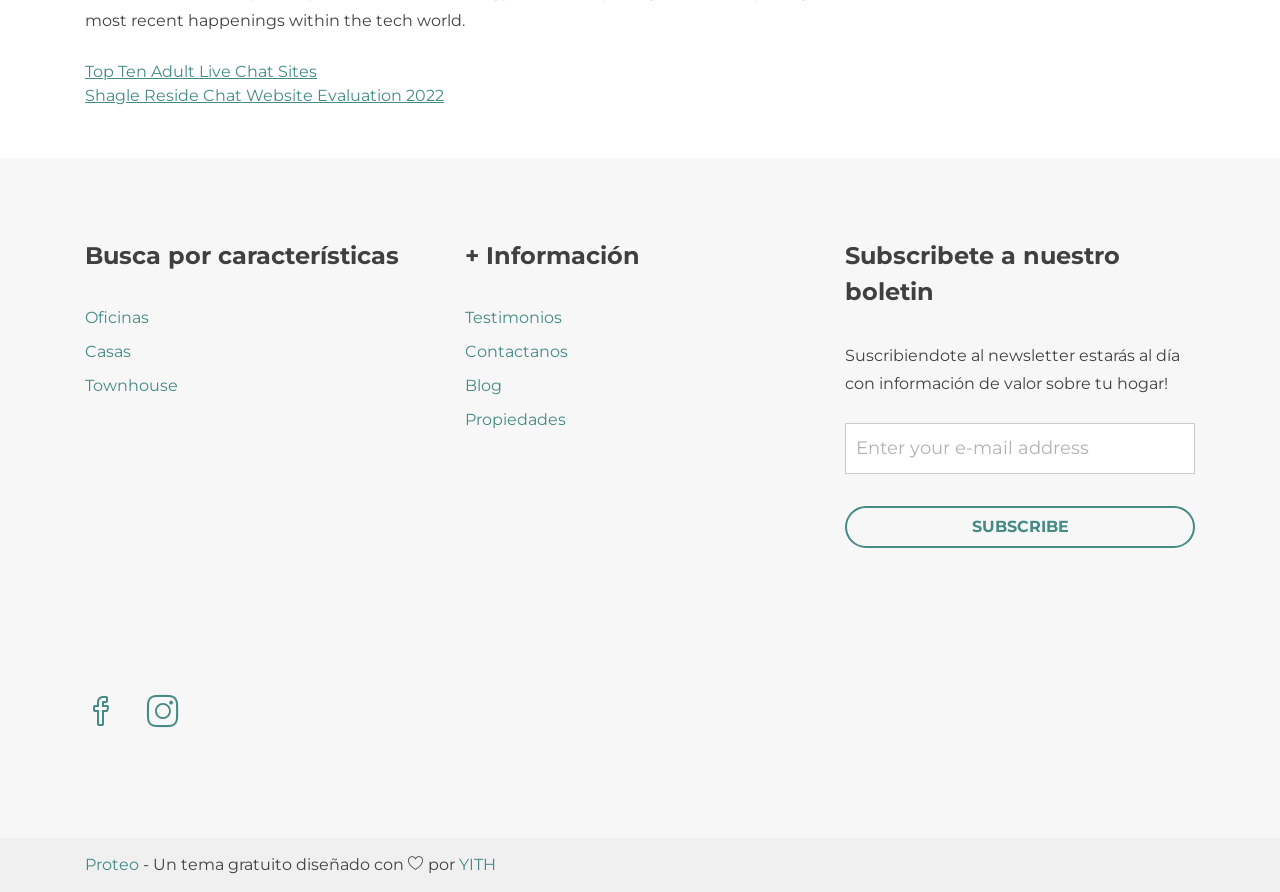Please identify the bounding box coordinates of the clickable area that will fulfill the following instruction: "Contact us". The coordinates should be in the format of four float numbers between 0 and 1, i.e., [left, top, right, bottom].

[0.363, 0.383, 0.444, 0.404]